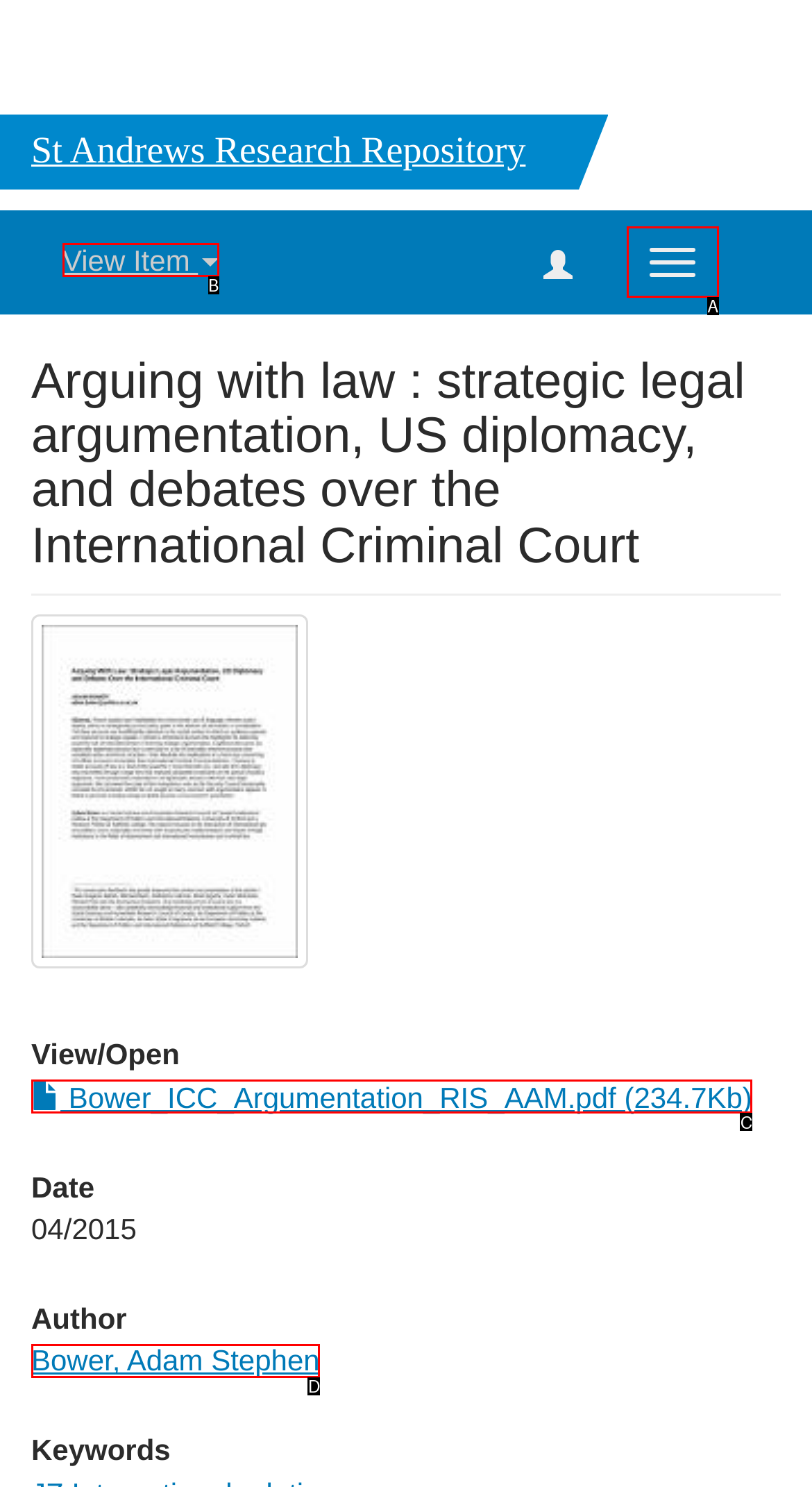Looking at the description: Toggle navigation, identify which option is the best match and respond directly with the letter of that option.

A